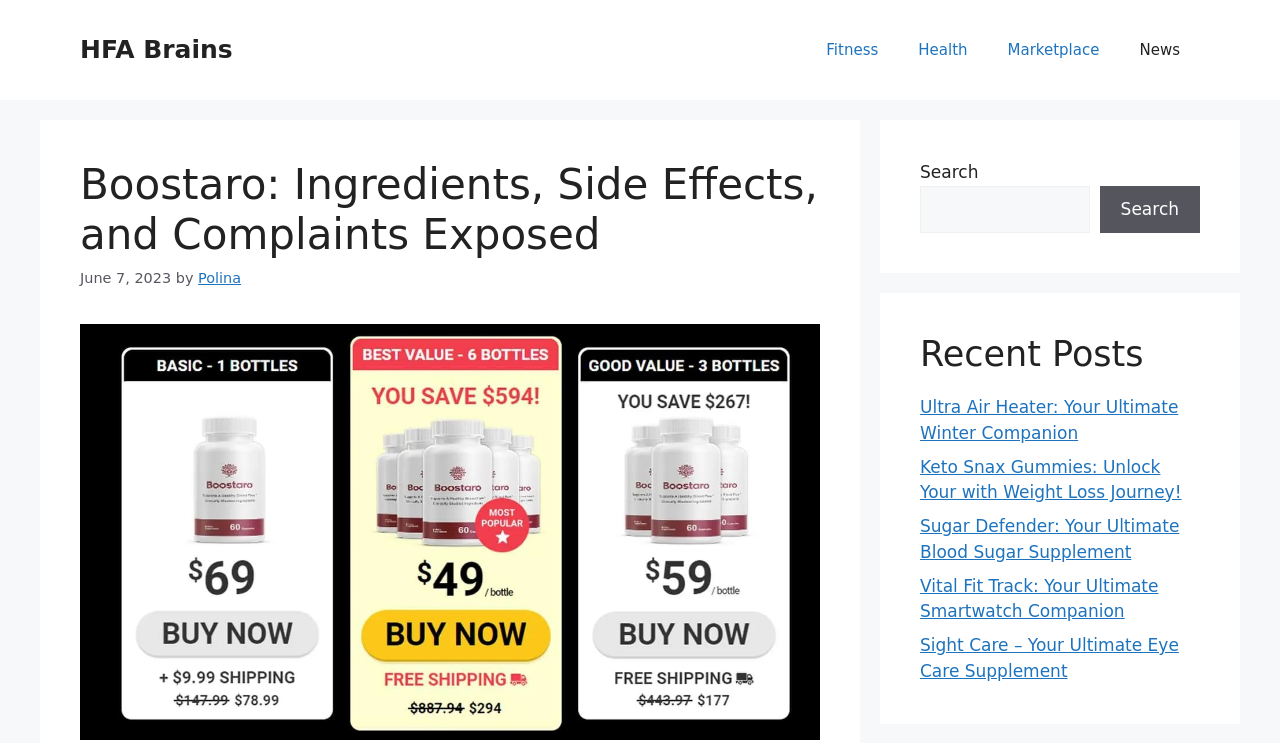Please identify the bounding box coordinates of the clickable area that will fulfill the following instruction: "Search for something". The coordinates should be in the format of four float numbers between 0 and 1, i.e., [left, top, right, bottom].

[0.719, 0.25, 0.851, 0.314]